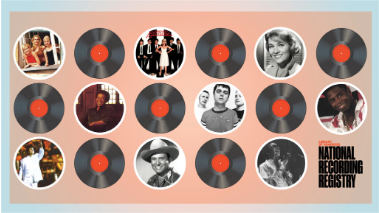Respond concisely with one word or phrase to the following query:
What is represented by each stylized vinyl record?

Photograph of artists